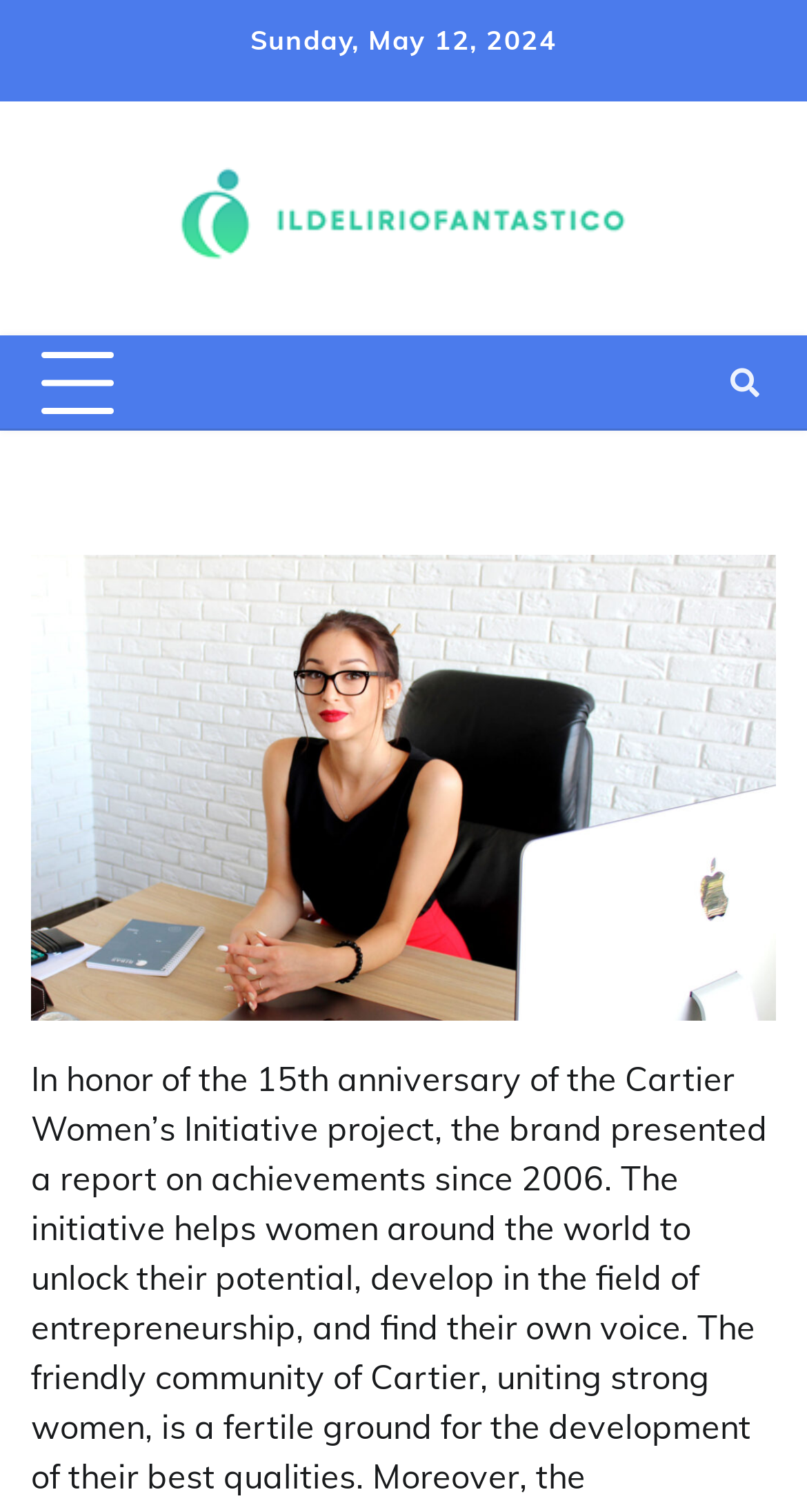Using the provided element description "title="Search"", determine the bounding box coordinates of the UI element.

[0.885, 0.232, 0.962, 0.273]